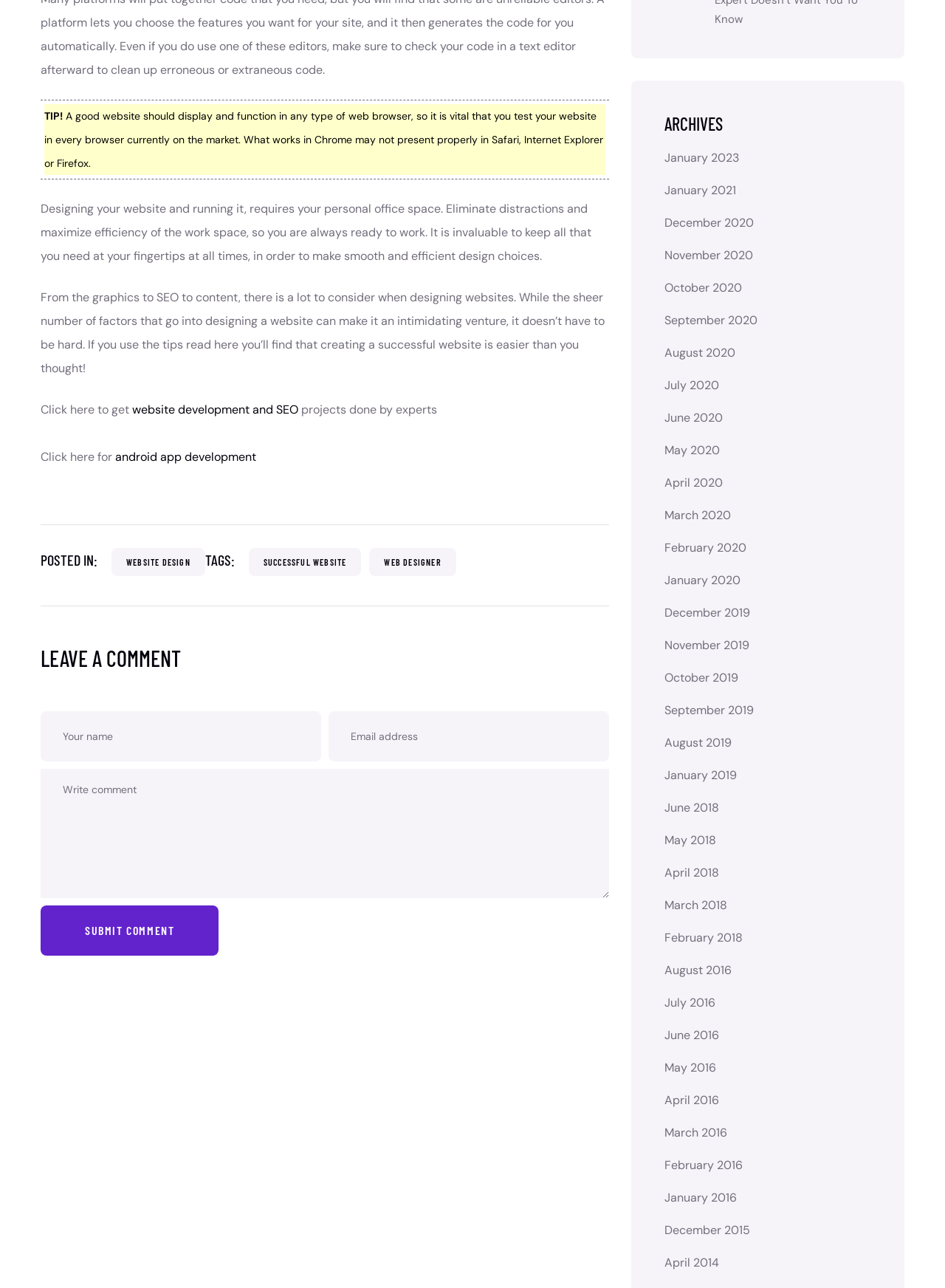Please provide a comprehensive answer to the question below using the information from the image: What is the topic of the posted article?

The topic of the posted article can be determined by looking at the 'POSTED IN:' section in the footer, which mentions 'WEBSITE DESIGN' as the category.